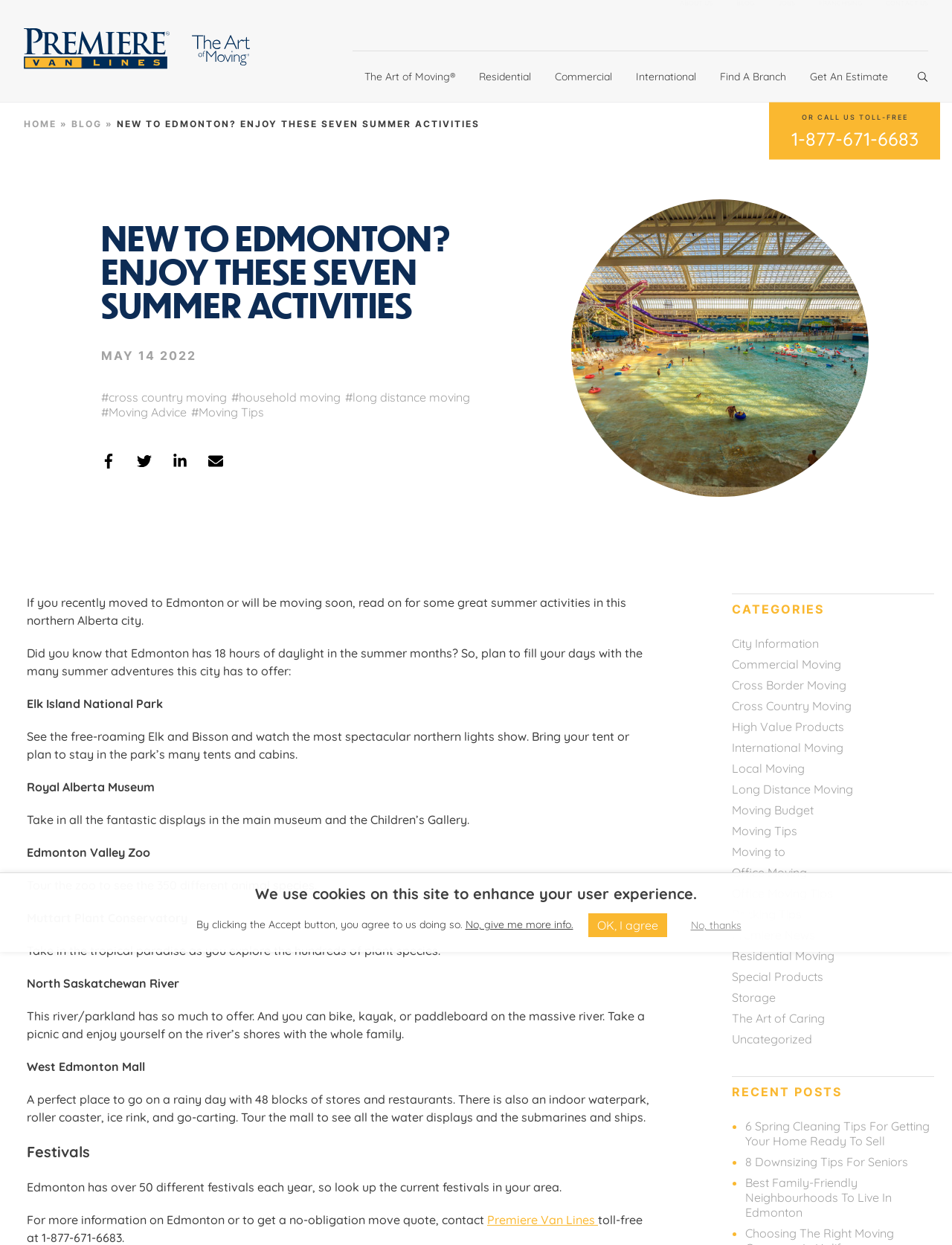Show the bounding box coordinates for the element that needs to be clicked to execute the following instruction: "Click on the HOME link". Provide the coordinates in the form of four float numbers between 0 and 1, i.e., [left, top, right, bottom].

None